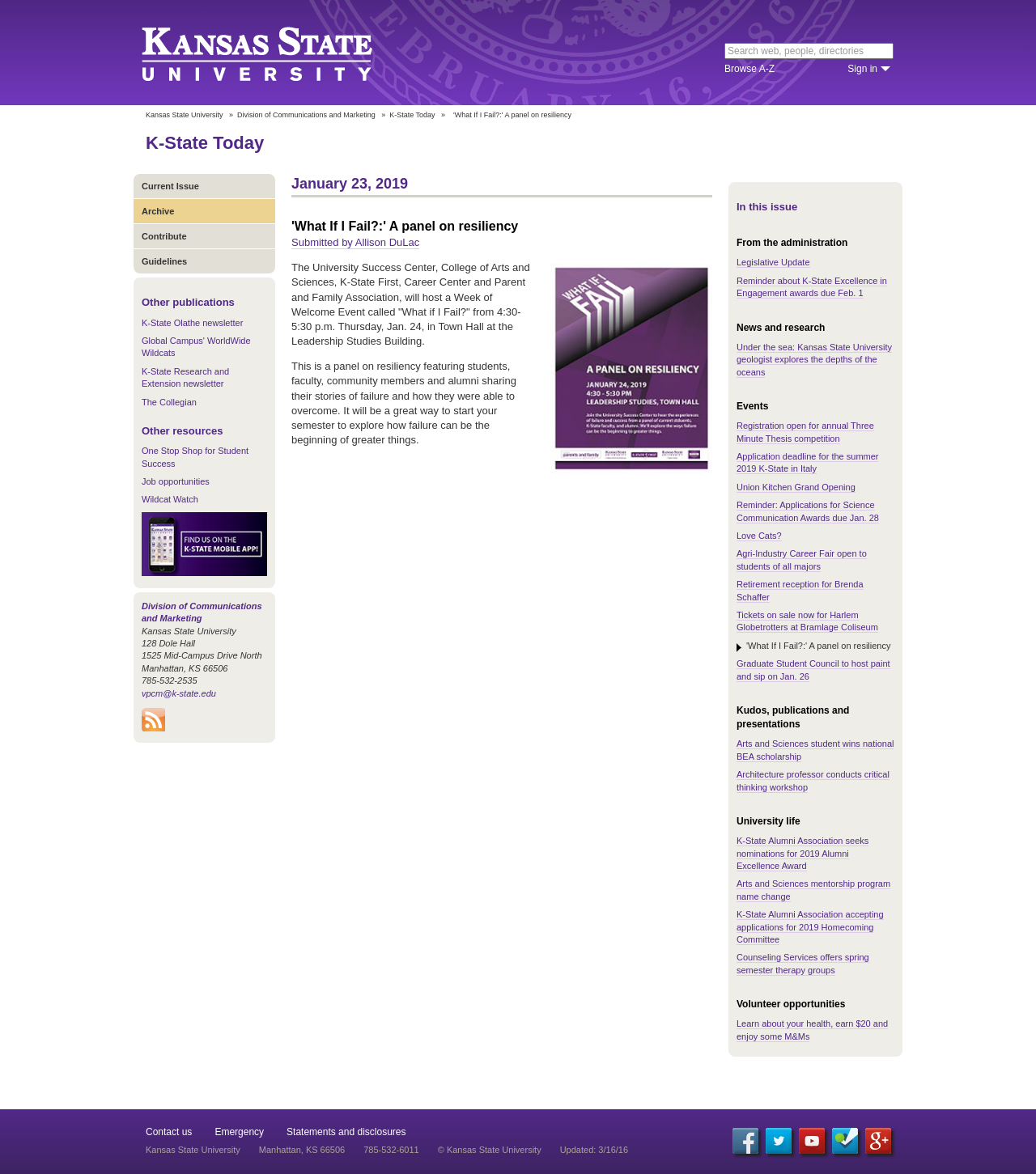What is the name of the university?
From the image, respond with a single word or phrase.

Kansas State University